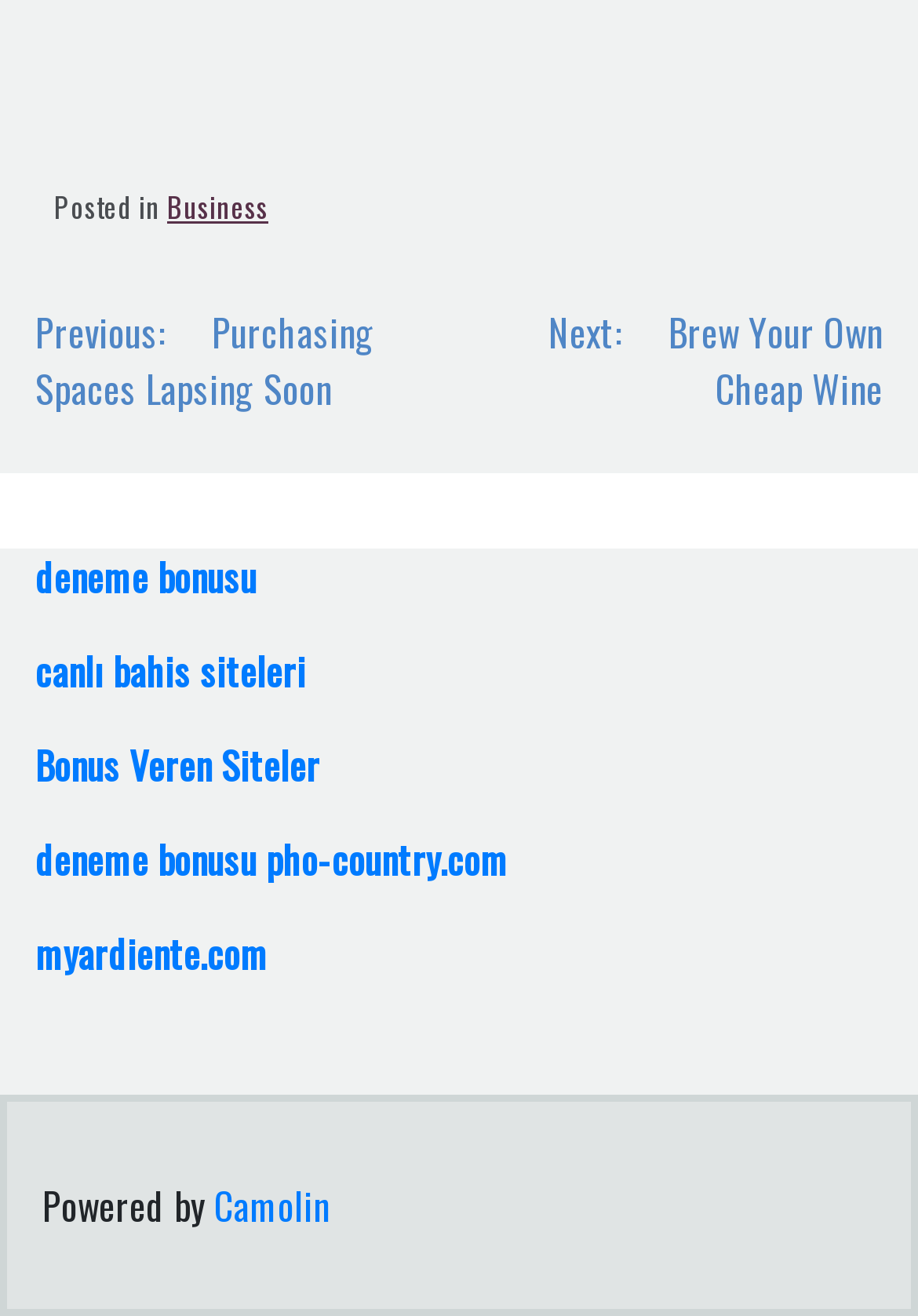What is the category of the current post?
Answer the question with detailed information derived from the image.

The category of the current post can be determined by looking at the footer section, where it says 'Posted in' followed by a link 'Business', indicating that the current post belongs to the Business category.